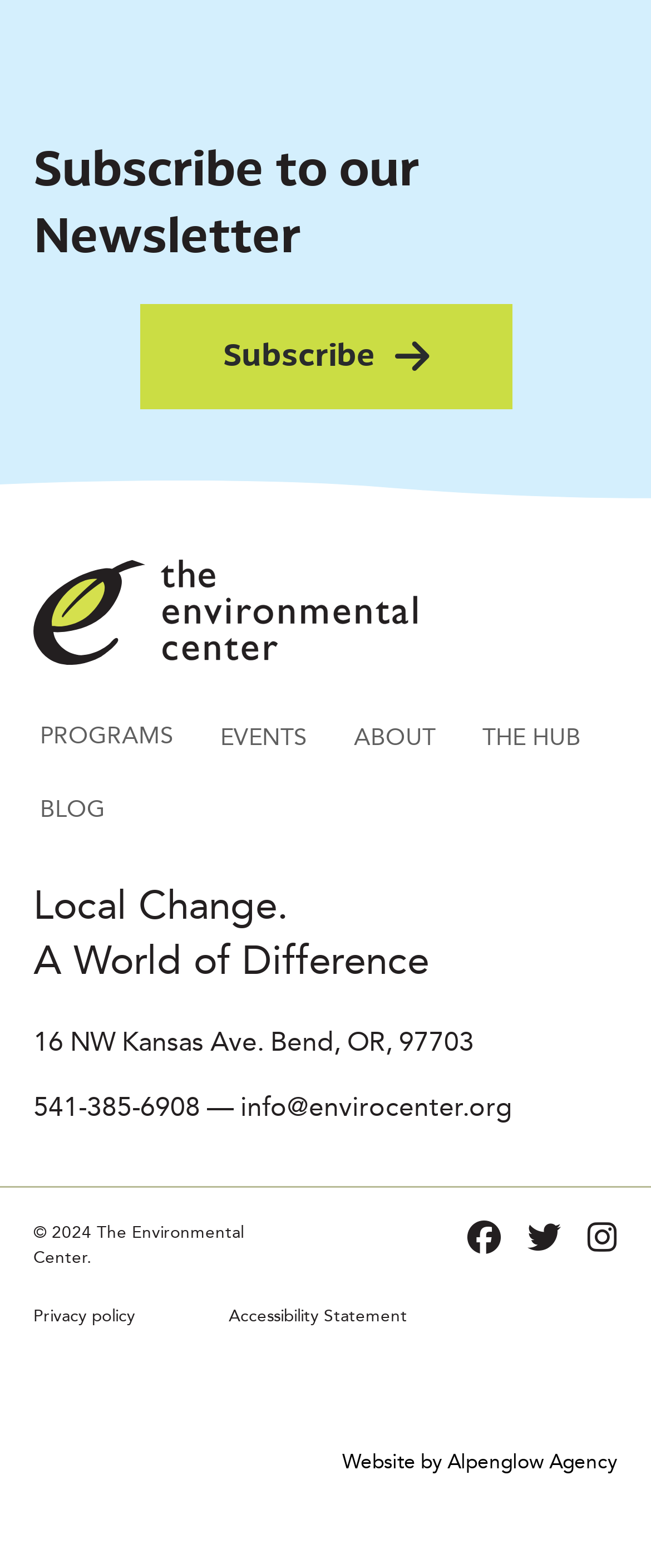How many main navigation links are there?
Refer to the image and respond with a one-word or short-phrase answer.

5